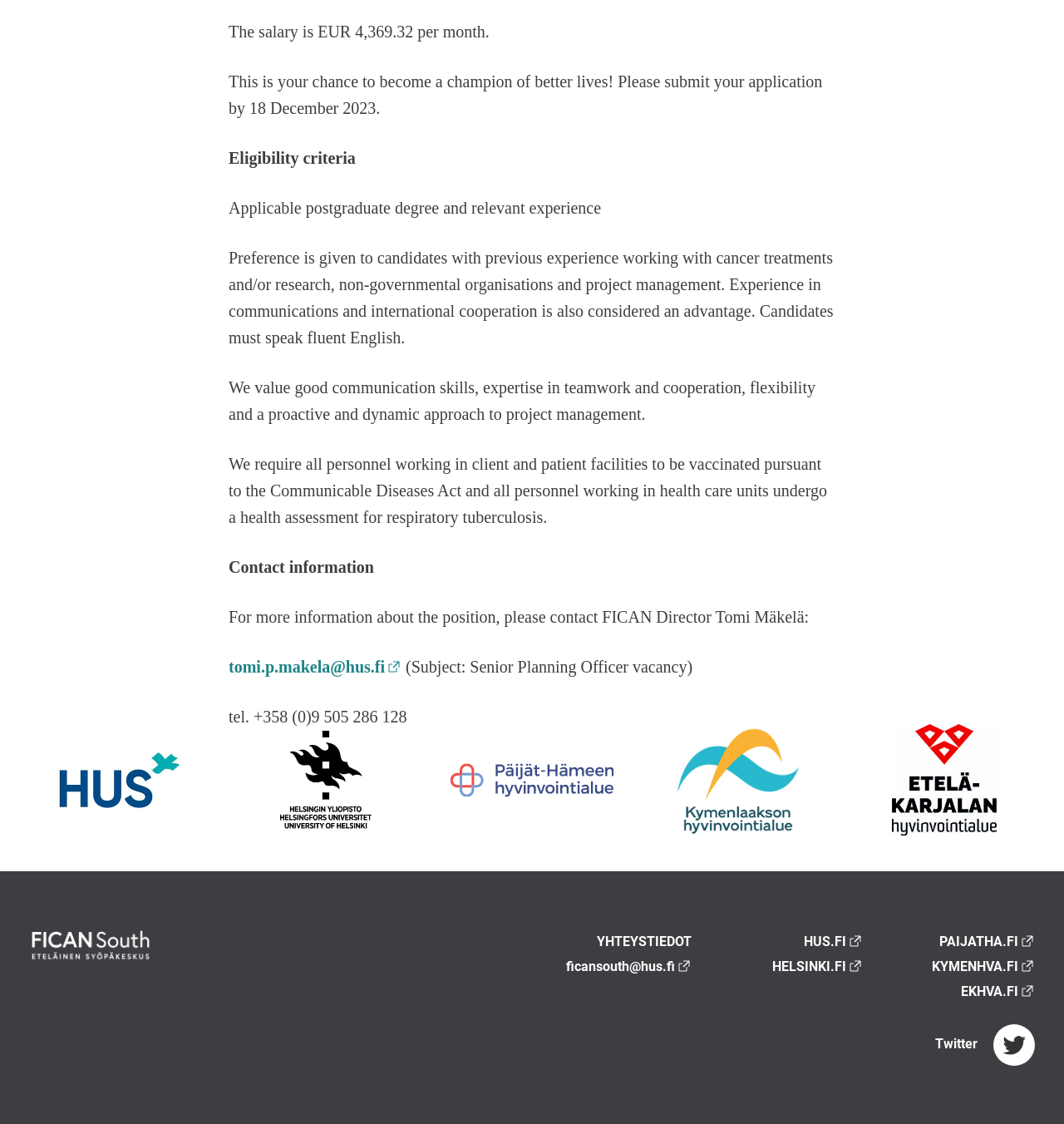Given the webpage screenshot, identify the bounding box of the UI element that matches this description: "Twitter".

[0.879, 0.922, 0.973, 0.936]